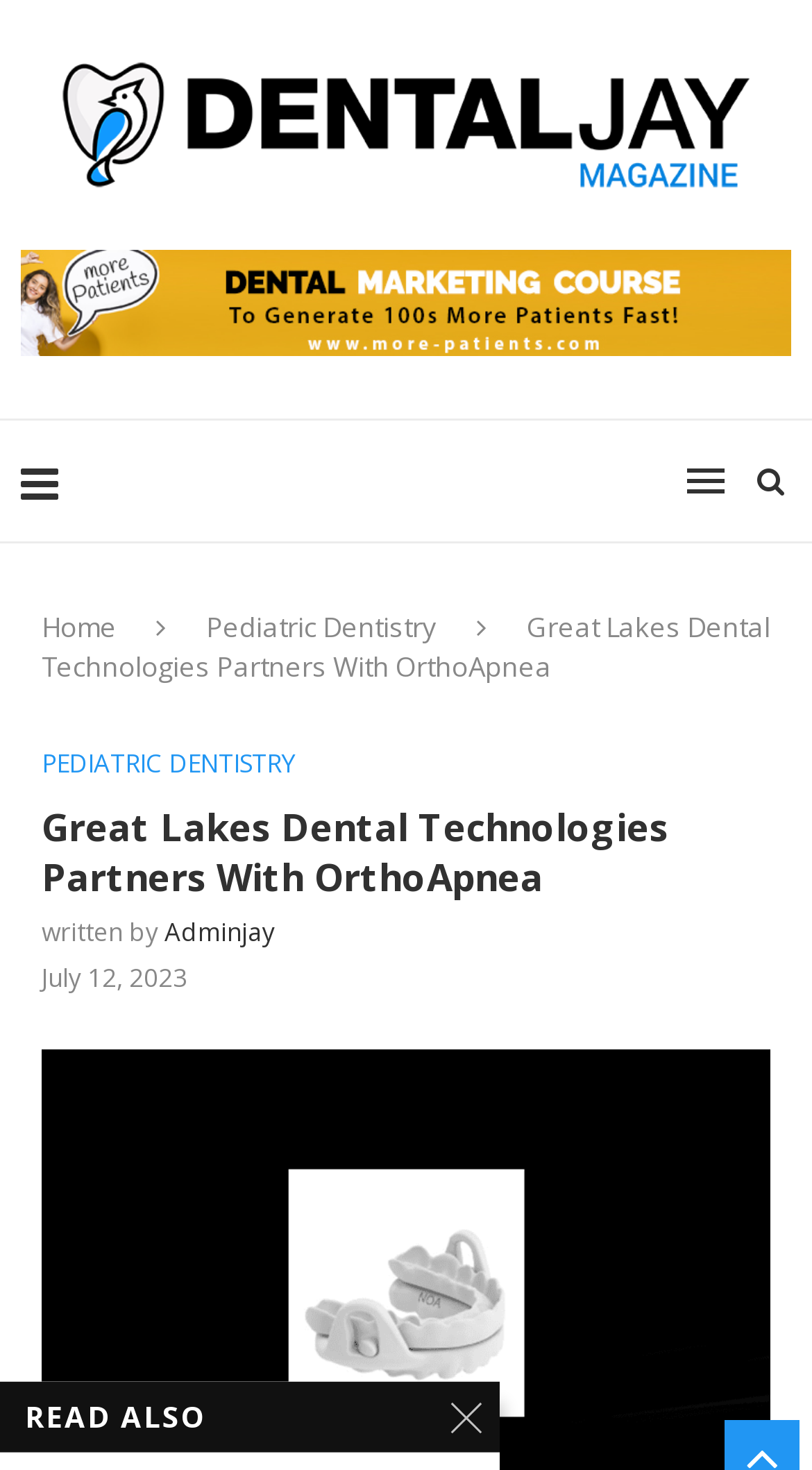Calculate the bounding box coordinates of the UI element given the description: "Pediatric Dentistry".

[0.254, 0.413, 0.538, 0.439]